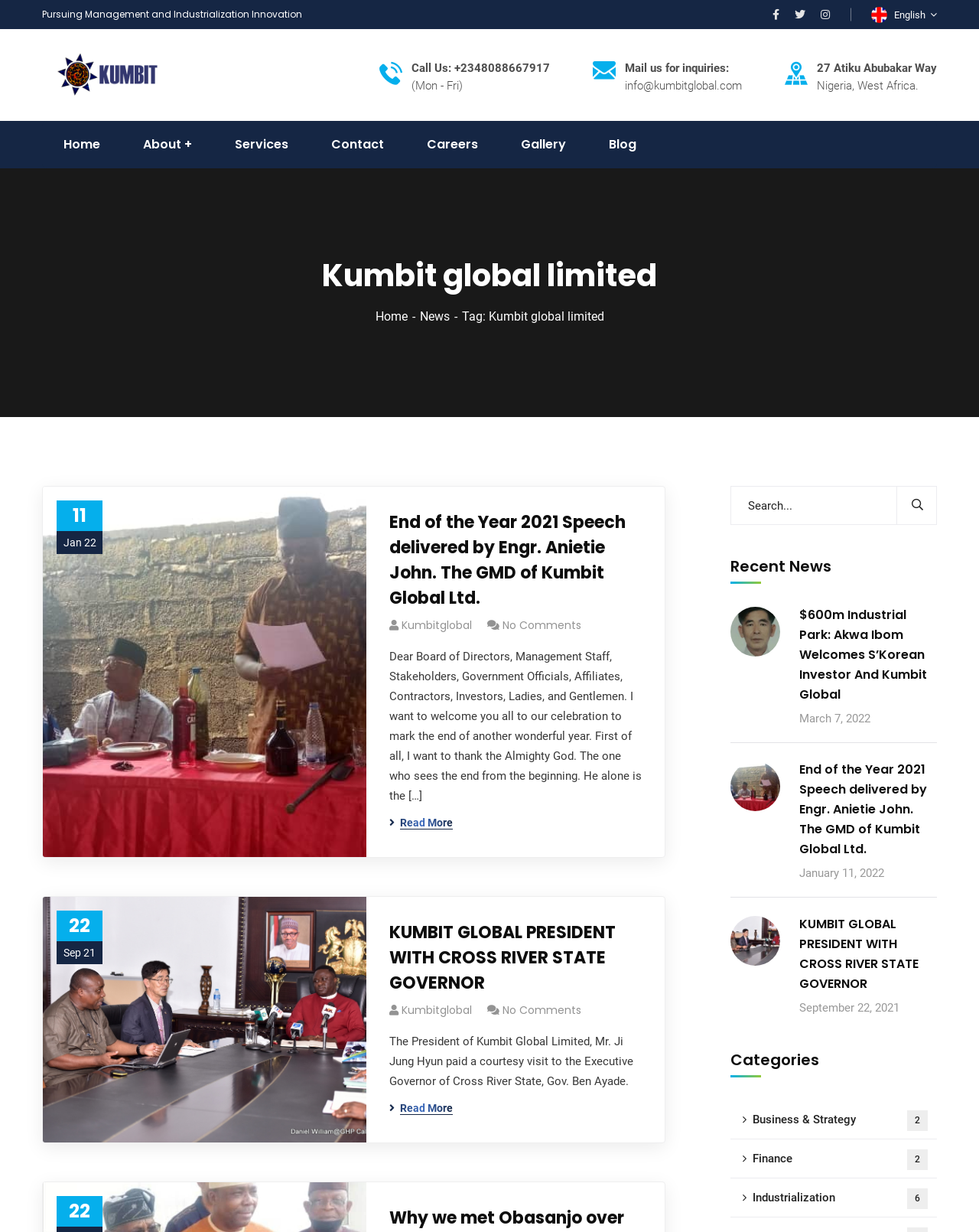From the webpage screenshot, predict the bounding box of the UI element that matches this description: "parent_node: 27 Atiku Abubakar Way".

[0.78, 0.047, 0.957, 0.075]